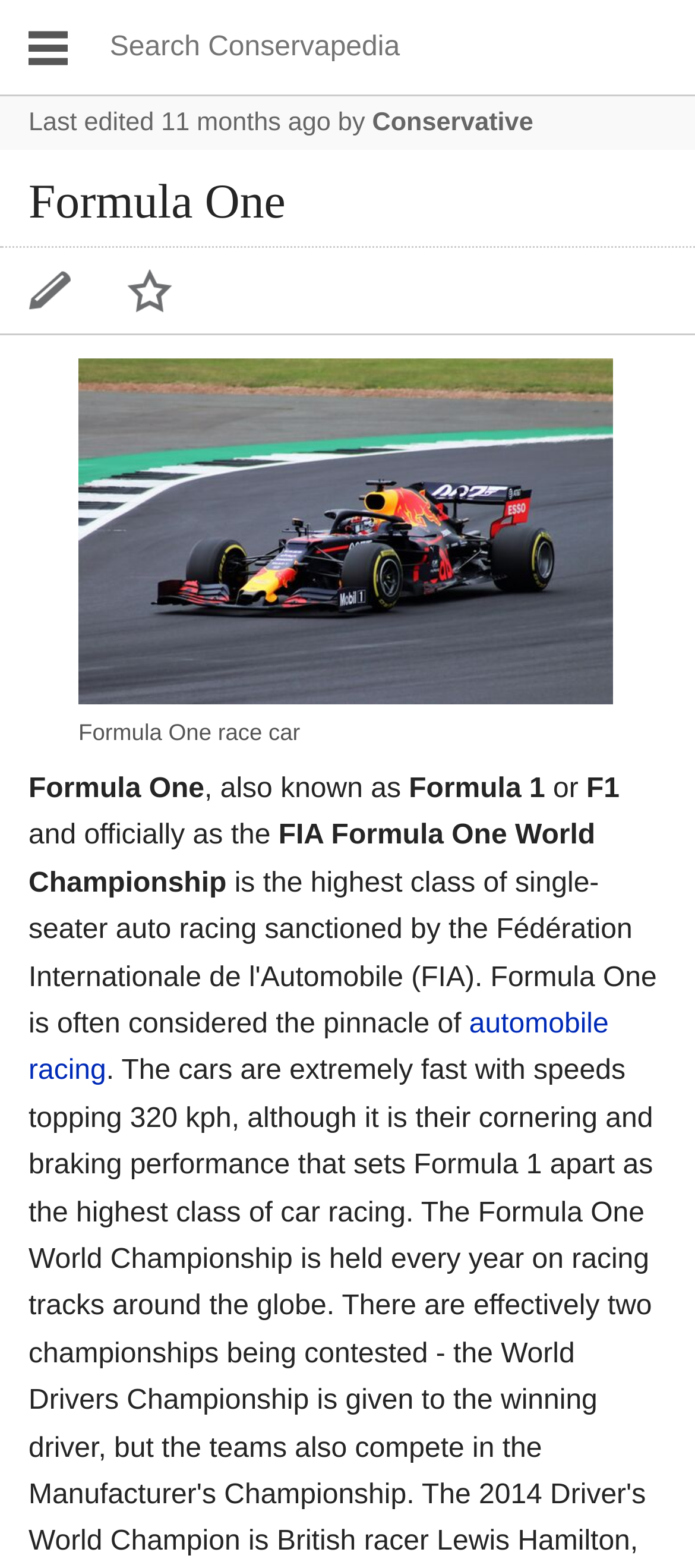Provide a brief response using a word or short phrase to this question:
Who edited the webpage last?

Conservative